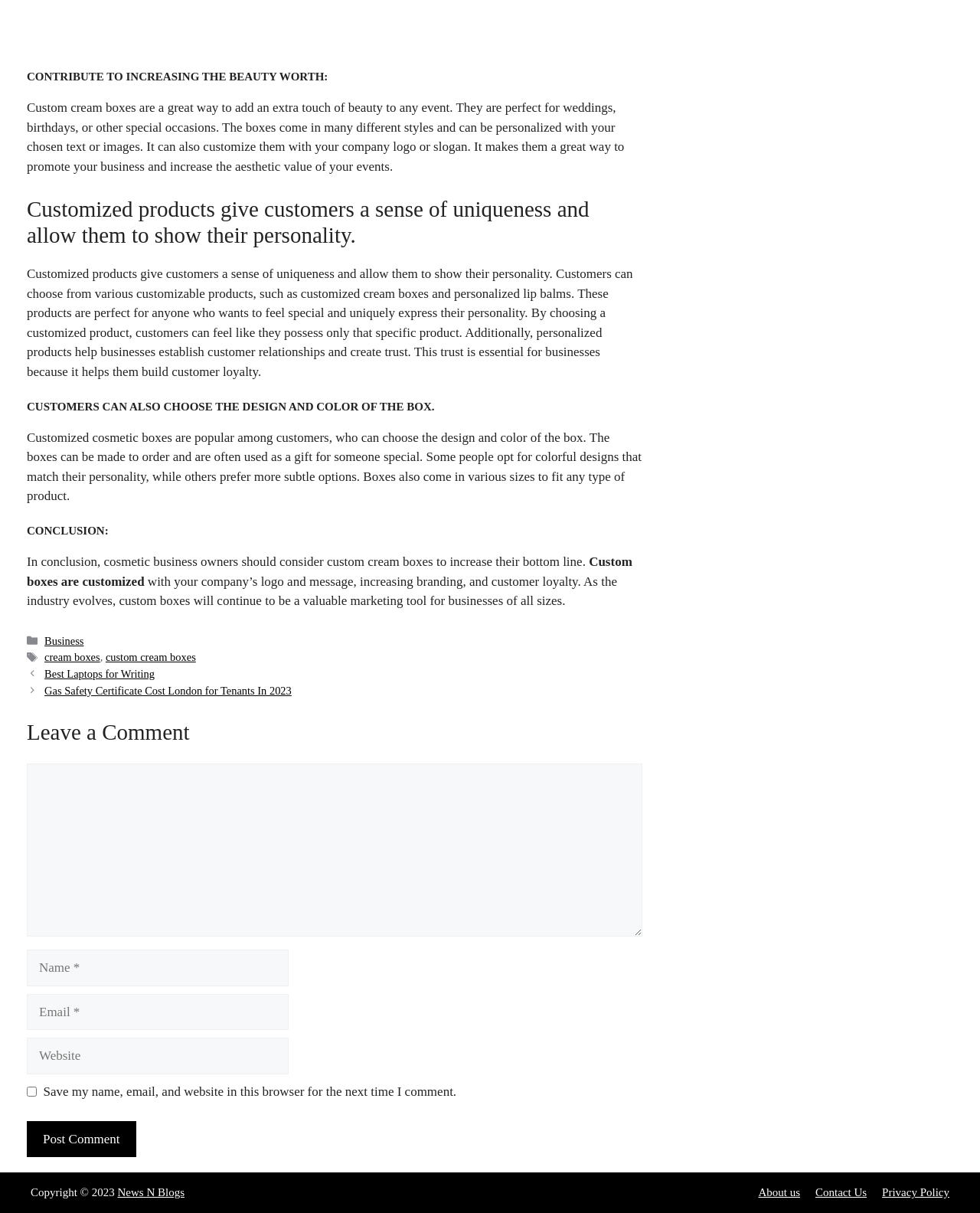Please identify the bounding box coordinates of the clickable region that I should interact with to perform the following instruction: "Enter your name in the 'Name' field". The coordinates should be expressed as four float numbers between 0 and 1, i.e., [left, top, right, bottom].

[0.027, 0.783, 0.295, 0.813]